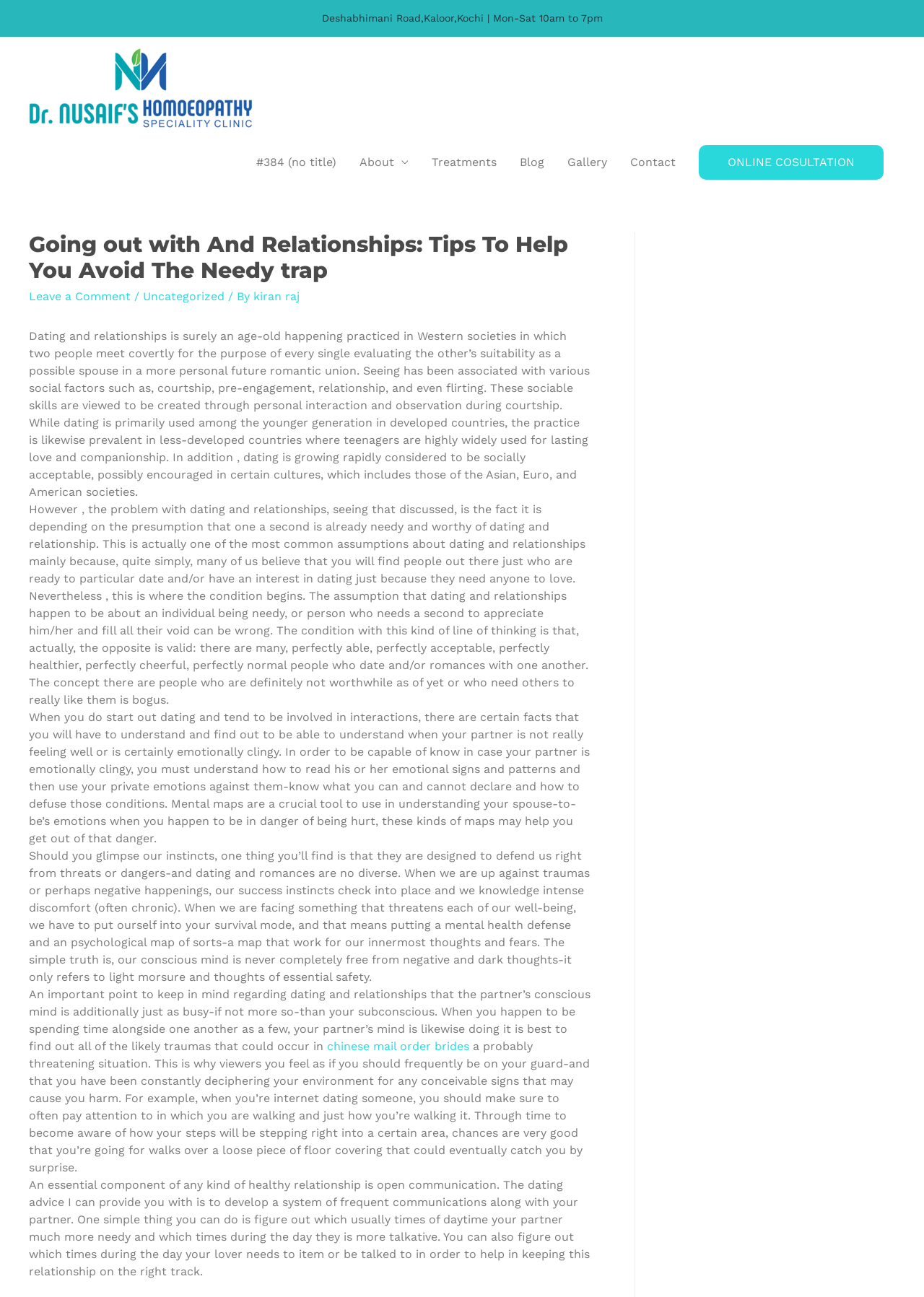Find the bounding box coordinates for the area you need to click to carry out the instruction: "Click the link to leave a comment". The coordinates should be four float numbers between 0 and 1, indicated as [left, top, right, bottom].

[0.031, 0.223, 0.141, 0.234]